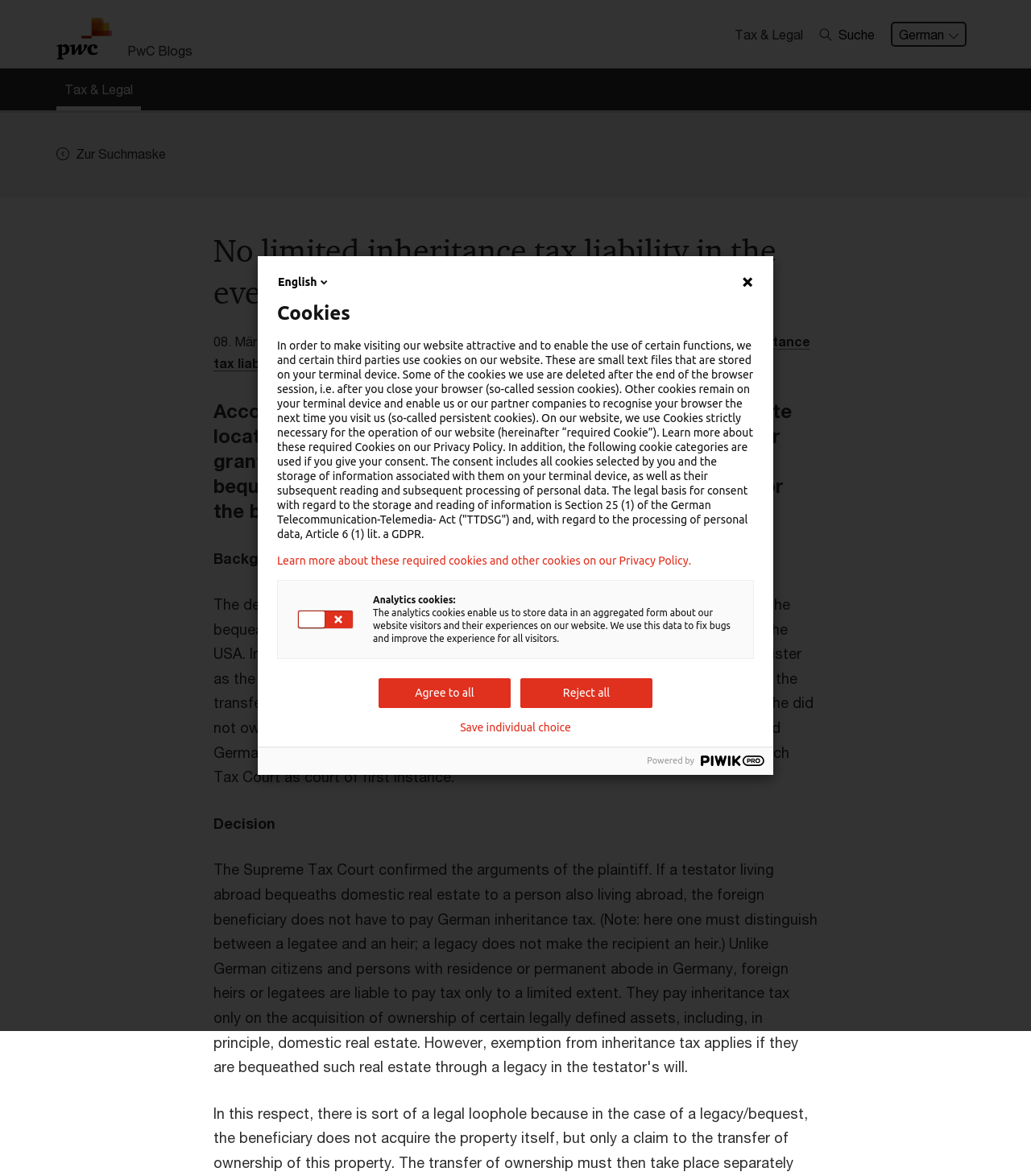Provide the bounding box coordinates of the area you need to click to execute the following instruction: "Click the 'Tax & Legal' link".

[0.055, 0.062, 0.137, 0.094]